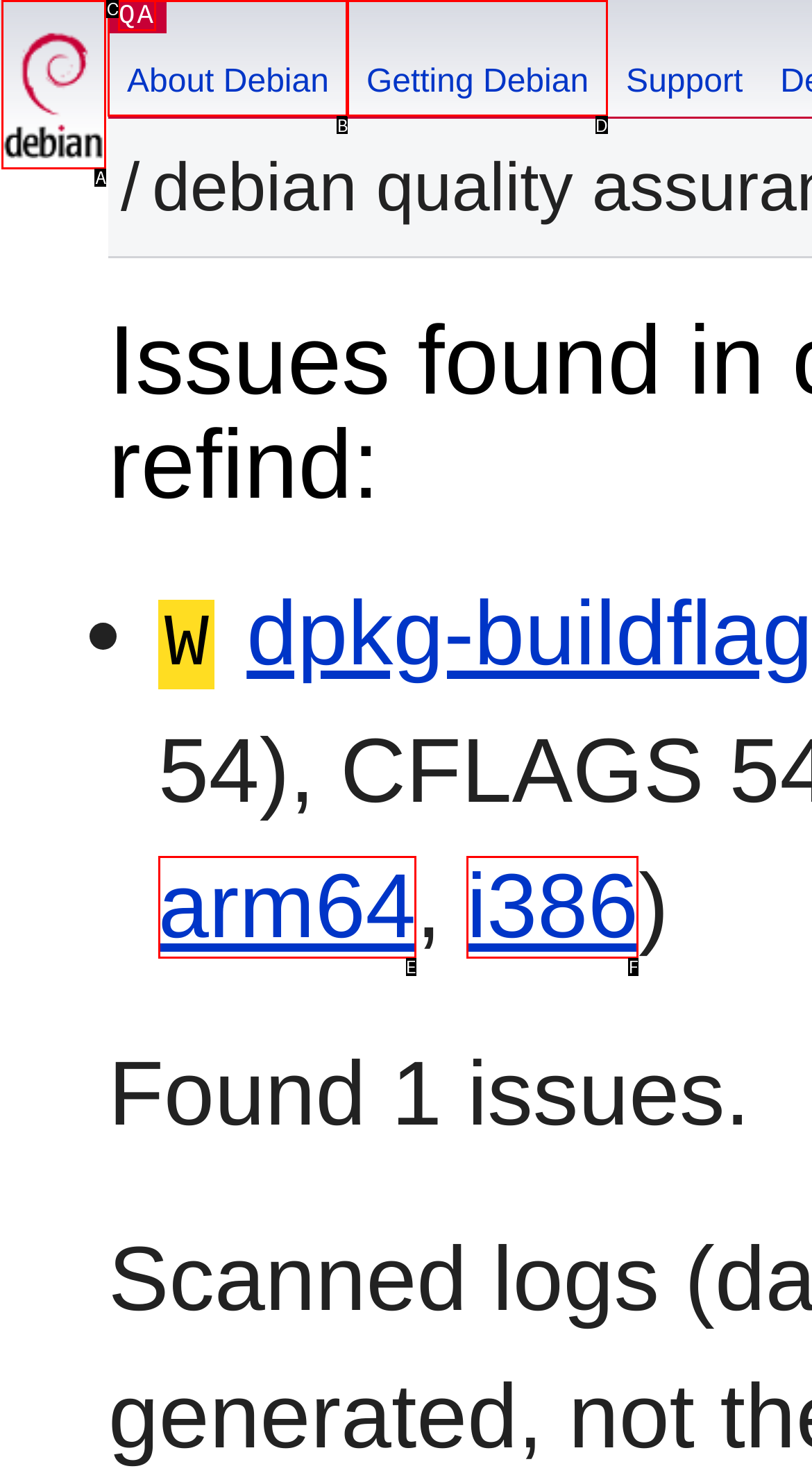Choose the HTML element that matches the description: title="Debian Home"
Reply with the letter of the correct option from the given choices.

A